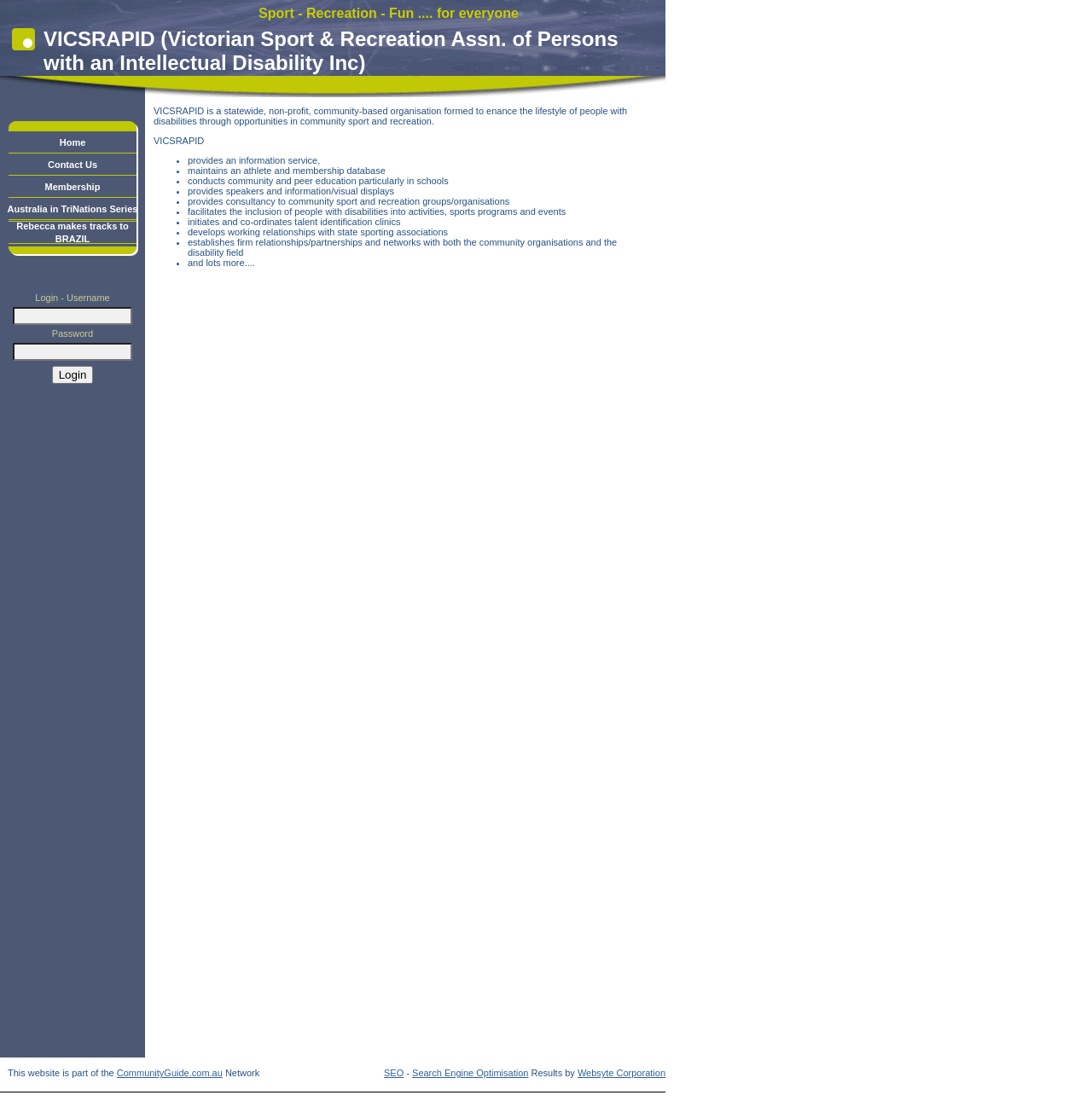Please provide a one-word or phrase answer to the question: 
What is the name of the organization?

VICSRAPID